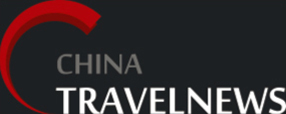What is the focus of the travel-related news and updates?
Please give a detailed answer to the question using the information shown in the image.

The phrase 'CHINA' is positioned above 'TRAVELNEWS' in the logo, indicating a focus on travel-related news and updates specifically pertaining to China.